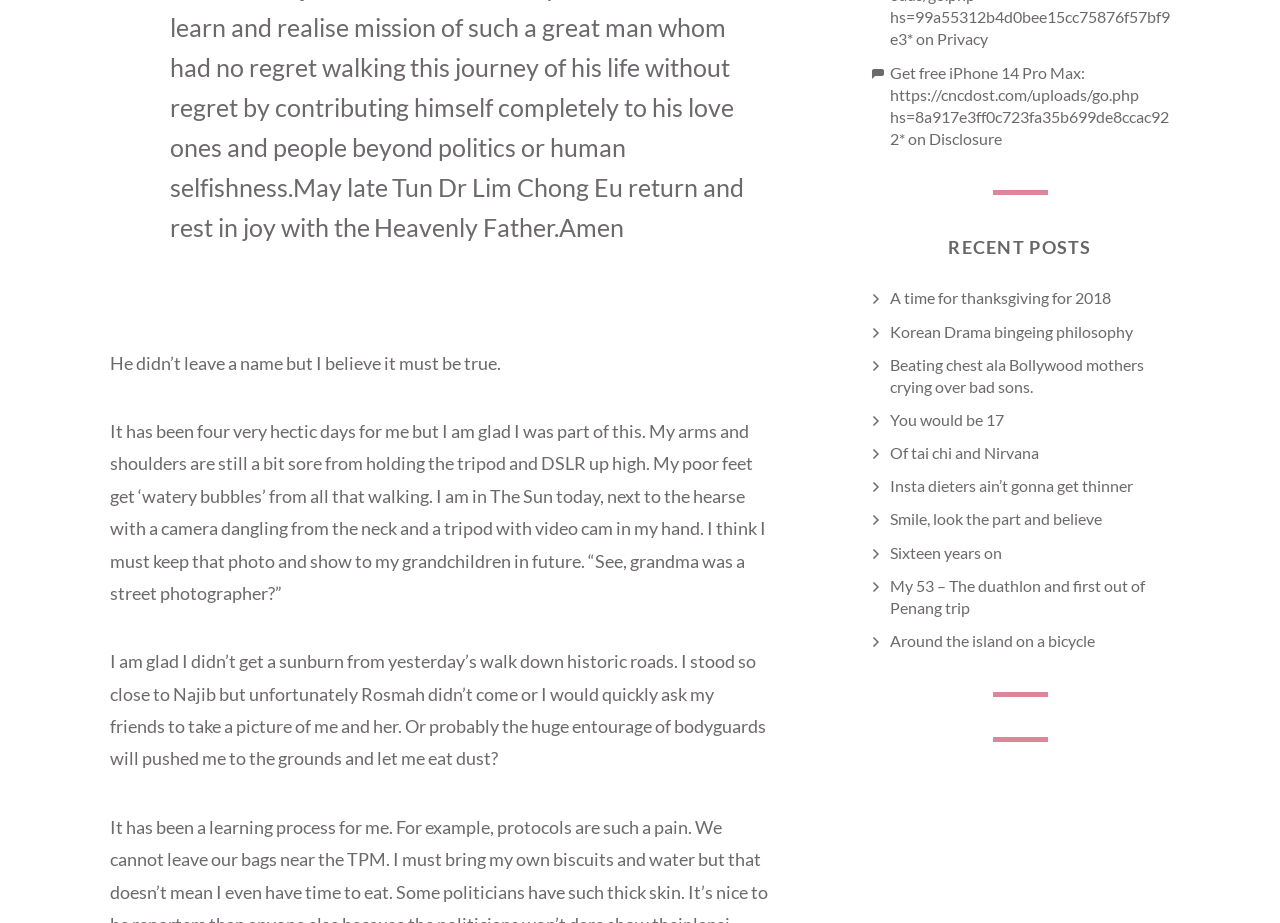Provide the bounding box coordinates for the UI element described in this sentence: "You would be 17". The coordinates should be four float values between 0 and 1, i.e., [left, top, right, bottom].

[0.695, 0.444, 0.784, 0.465]